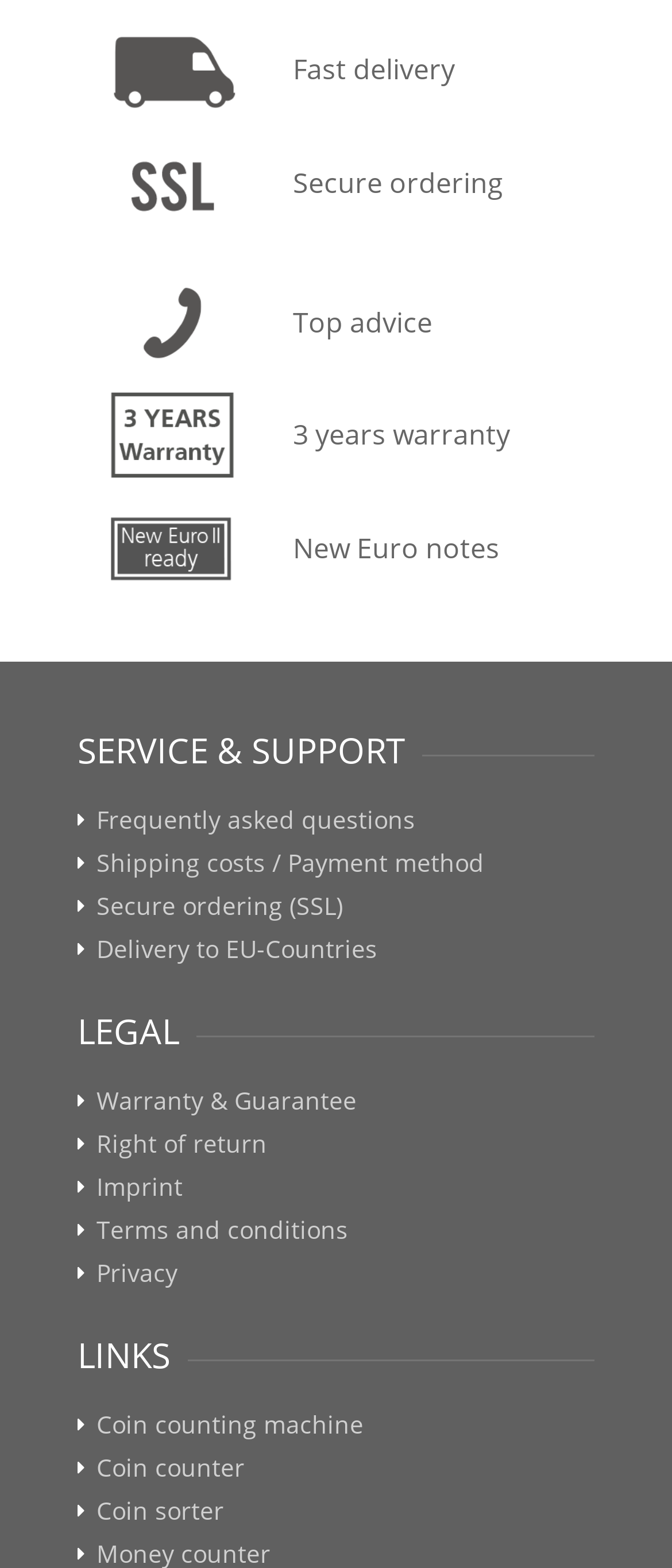What is the first service mentioned?
Utilize the information in the image to give a detailed answer to the question.

The first service mentioned is 'Fast delivery' which is a link with an image, located at the top of the webpage, indicating that the website provides fast delivery services.